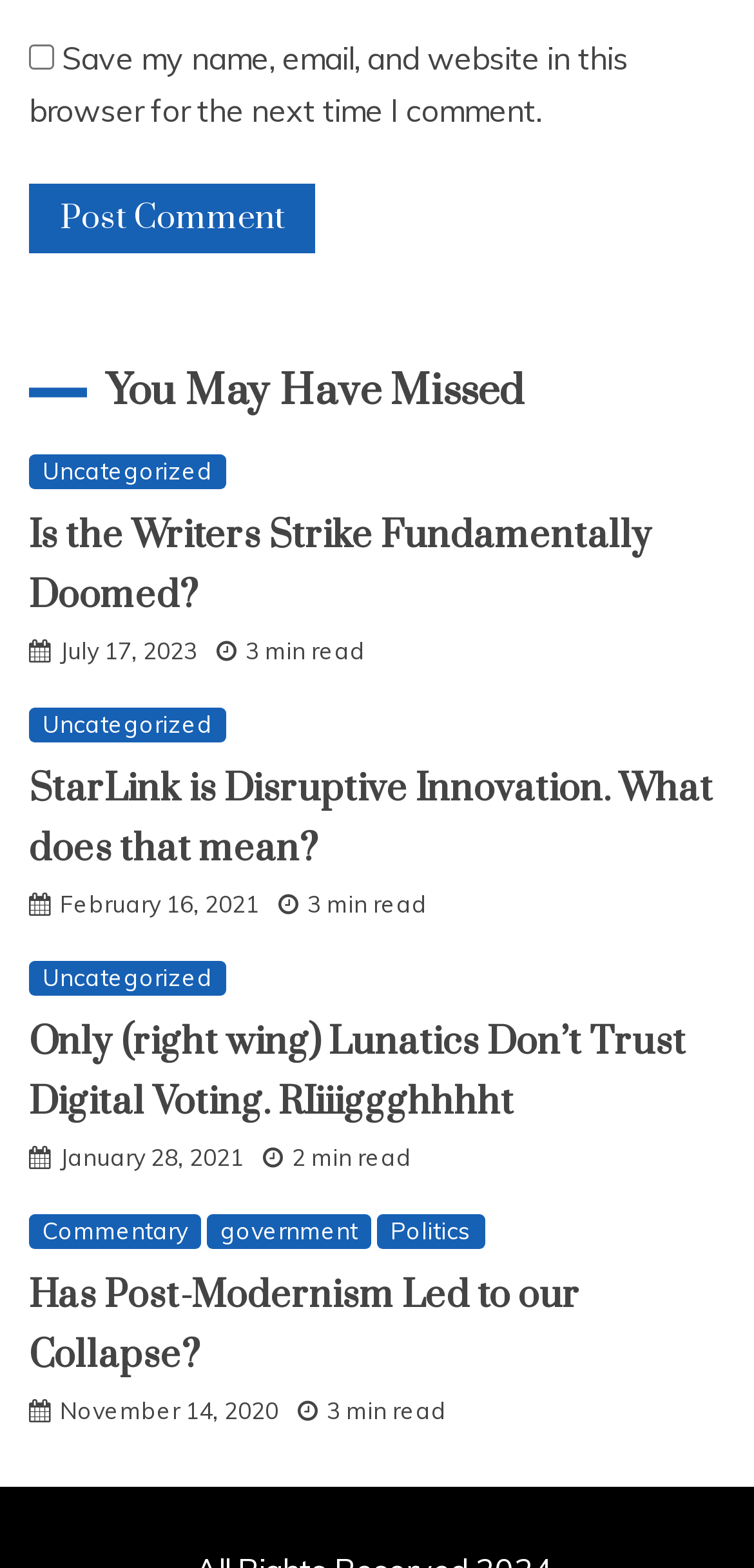Locate the bounding box coordinates of the clickable region necessary to complete the following instruction: "Click on RAR Training Courses". Provide the coordinates in the format of four float numbers between 0 and 1, i.e., [left, top, right, bottom].

None